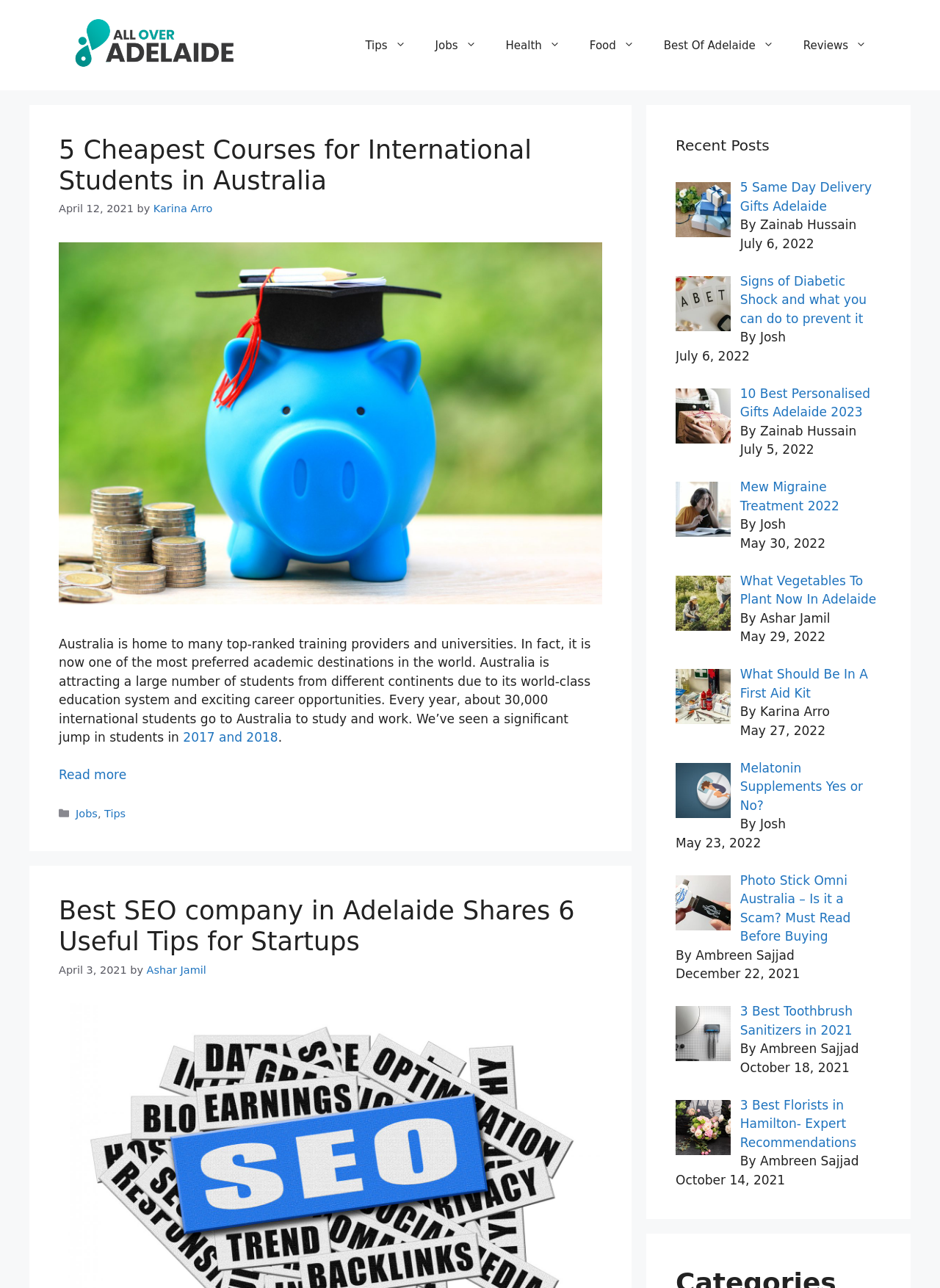Pinpoint the bounding box coordinates of the clickable area necessary to execute the following instruction: "View the 'Recent Posts' section". The coordinates should be given as four float numbers between 0 and 1, namely [left, top, right, bottom].

[0.719, 0.104, 0.938, 0.122]